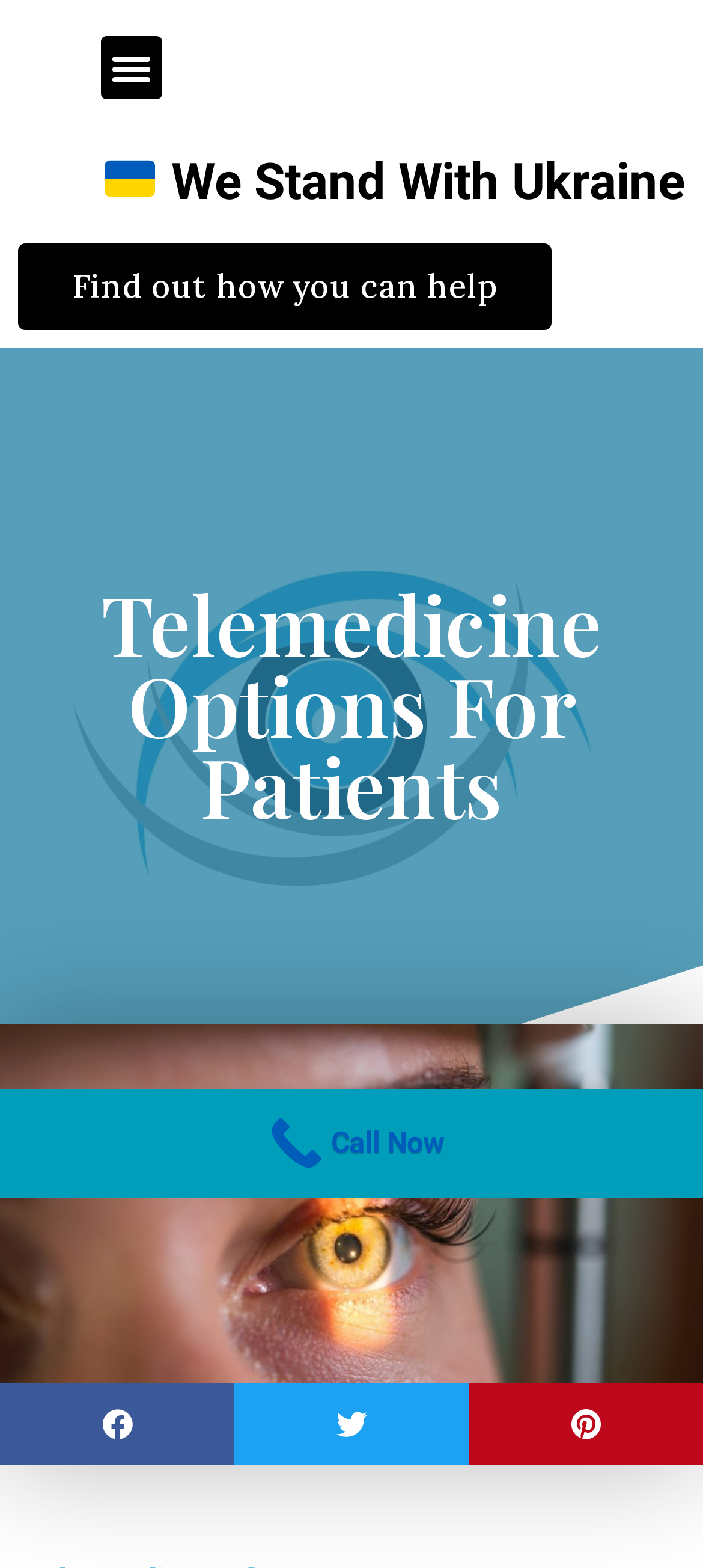Is there a way to support Ukraine on the webpage?
Use the image to answer the question with a single word or phrase.

Yes